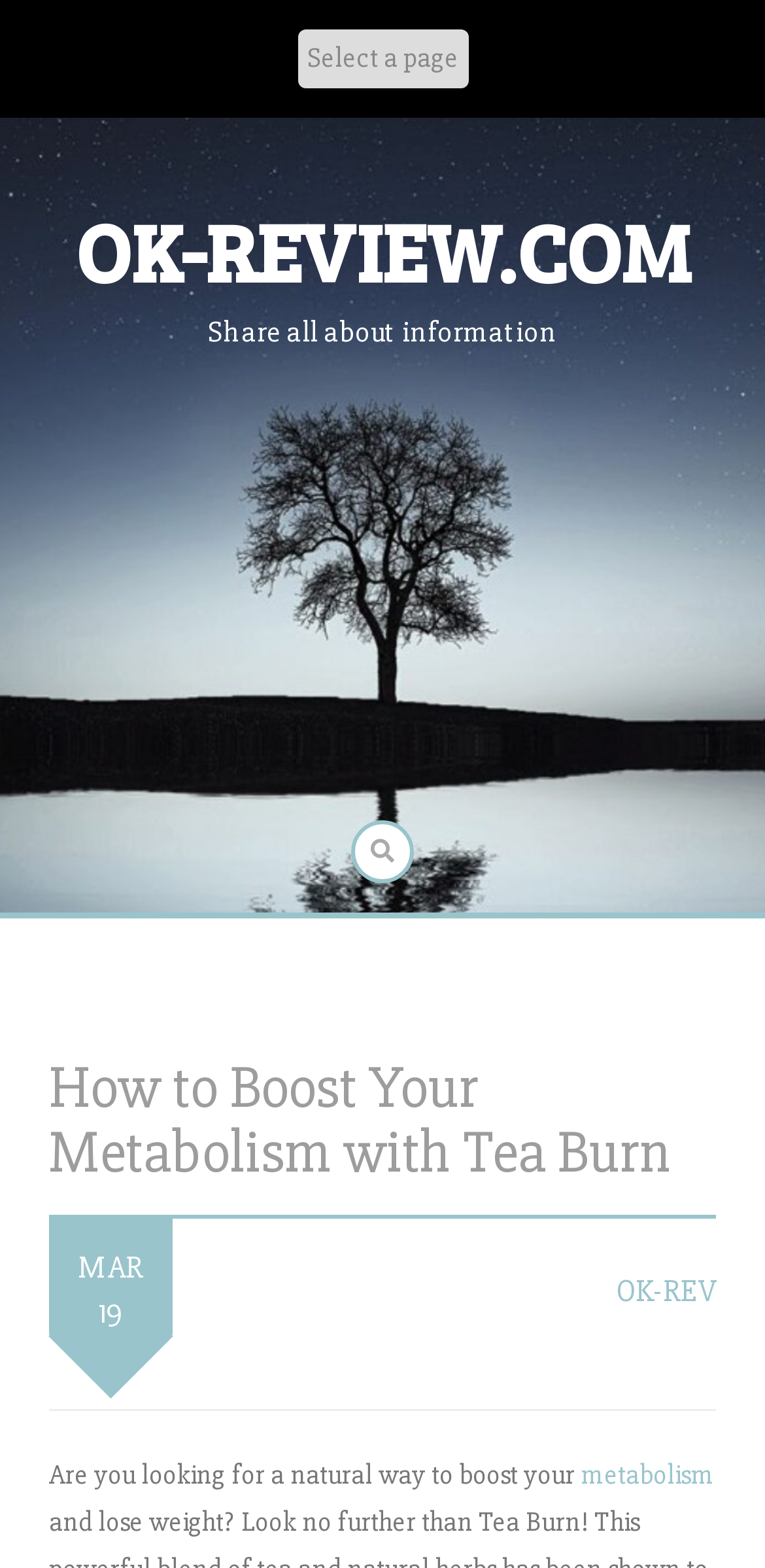Describe the entire webpage, focusing on both content and design.

The webpage is about boosting metabolism and losing weight with Tea Burn. At the top, there is a heading that reads "OK-REVIEW.COM" with a link to the website. Below it, another heading says "Share all about information". 

On the top-right side, there is a combobox. On the left side, there is a Facebook icon represented by '\uf002'. Above the Facebook icon, there is a header section that spans almost the entire width of the page. Within this section, there is a heading that reads "How to Boost Your Metabolism with Tea Burn". Below this heading, there are two static texts that display the date "MAR 19". 

To the right of the date, there is a link that reads "OK-REV". Below the header section, there is a paragraph of text that starts with "Are you looking for a natural way to boost your" and ends with a link to the word "metabolism".